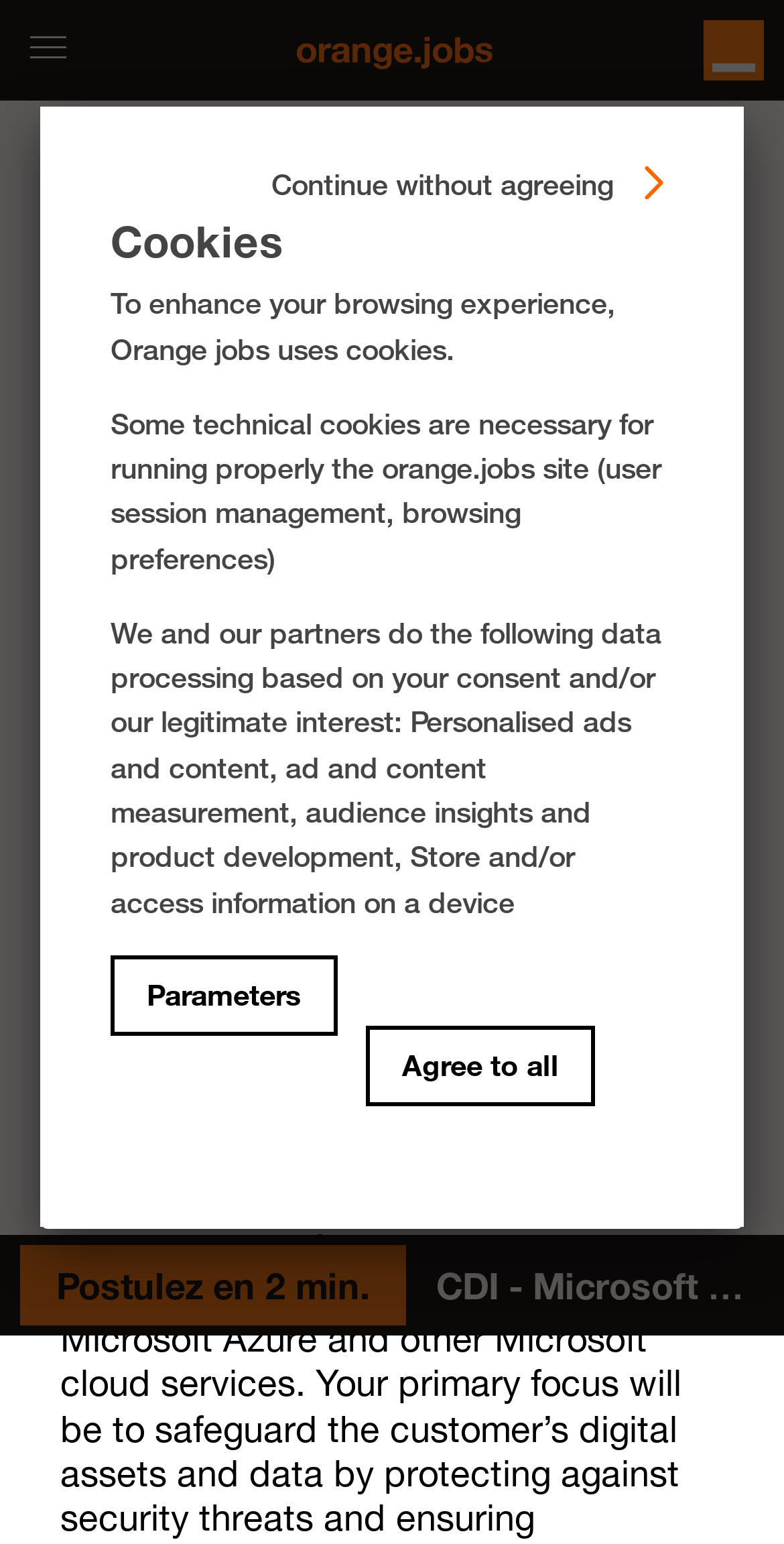What is the title or heading displayed on the webpage?

Microsoft Cloud Security Engineer